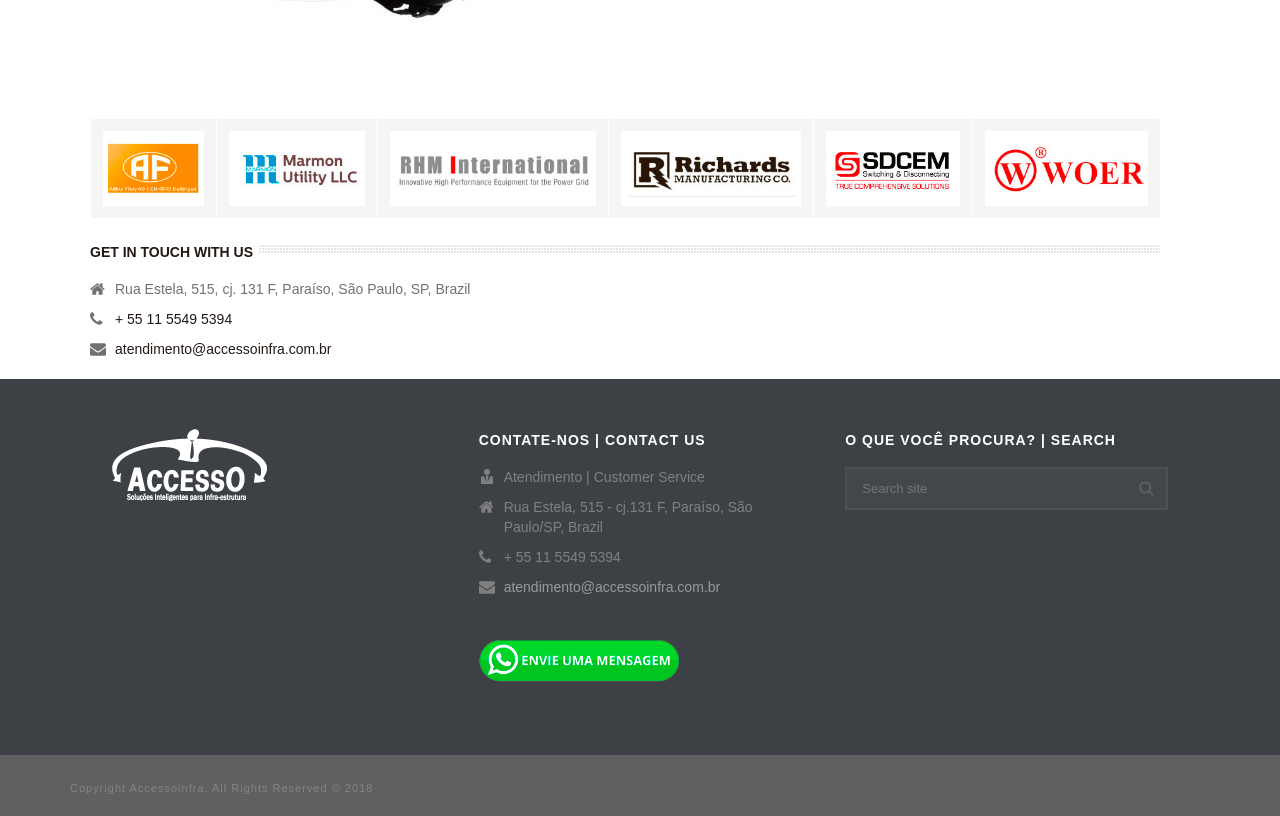What is the email address of the company?
Craft a detailed and extensive response to the question.

I found the email address in the link element located below the 'GET IN TOUCH WITH US' heading, and also in the static text element located in the 'Atendimento | Customer Service' section.